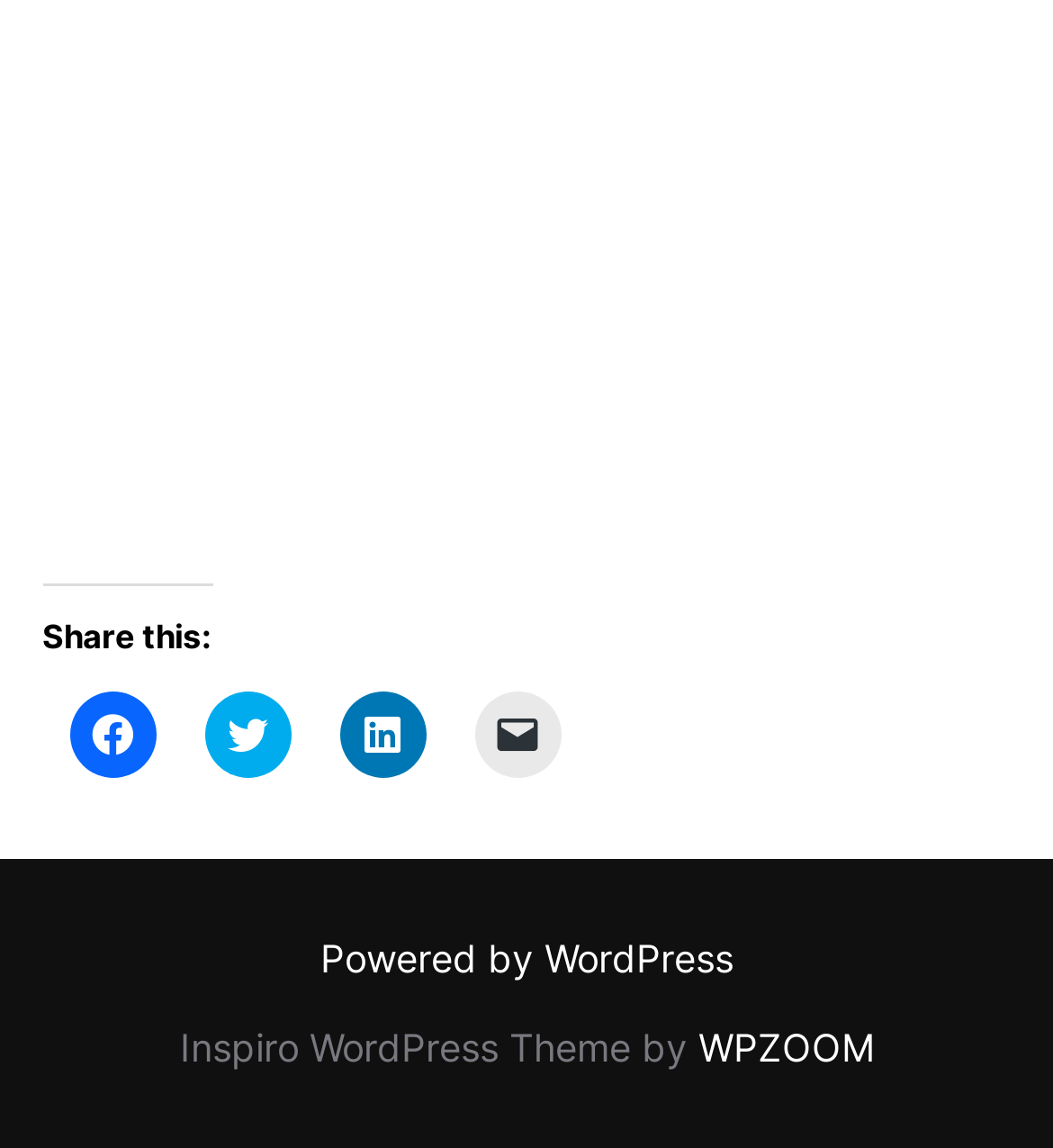Respond to the question below with a single word or phrase:
What is the name of the WordPress theme?

Inspiro